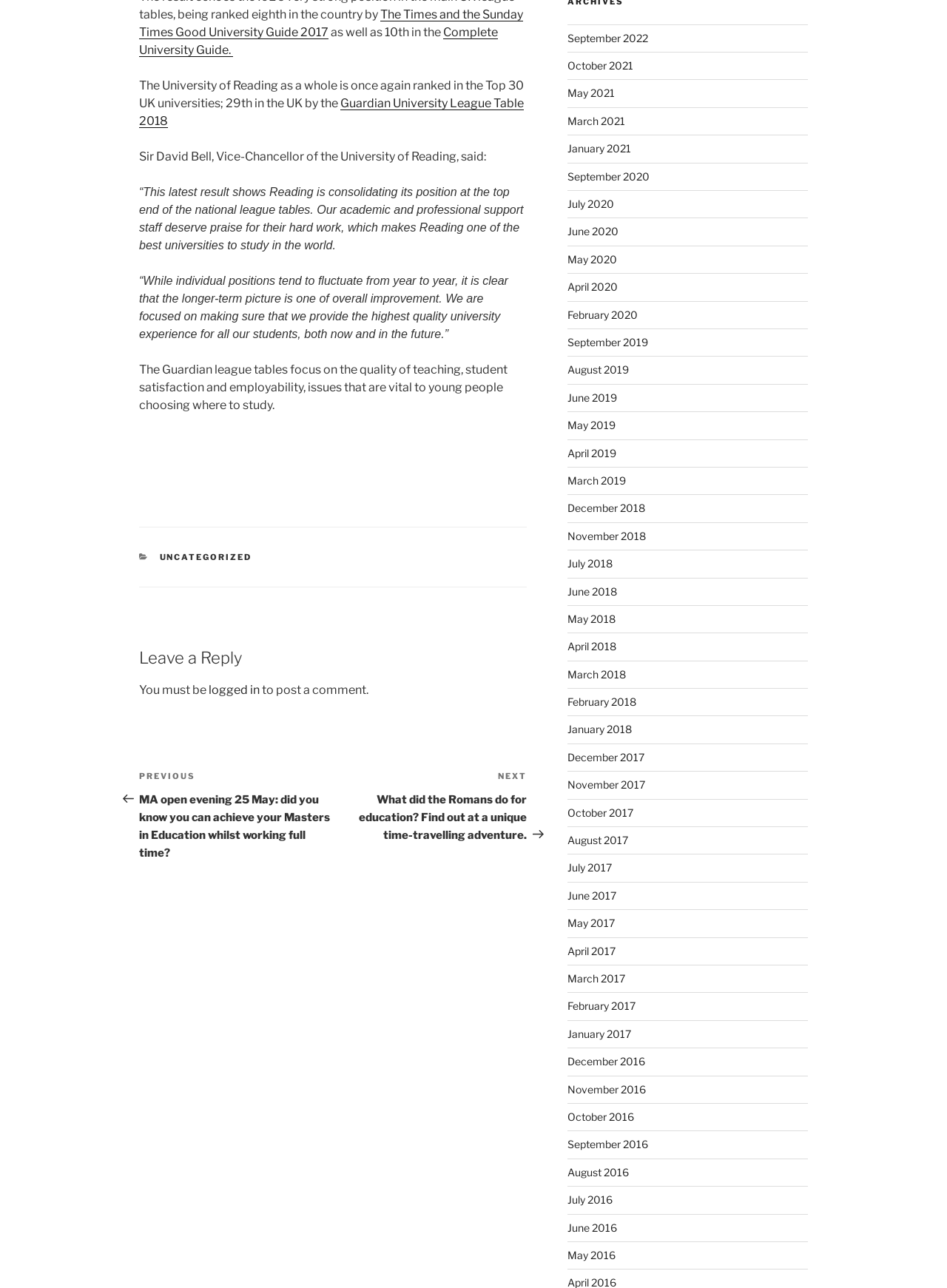From the given element description: "Guardian University League Table 2018", find the bounding box for the UI element. Provide the coordinates as four float numbers between 0 and 1, in the order [left, top, right, bottom].

[0.147, 0.074, 0.553, 0.099]